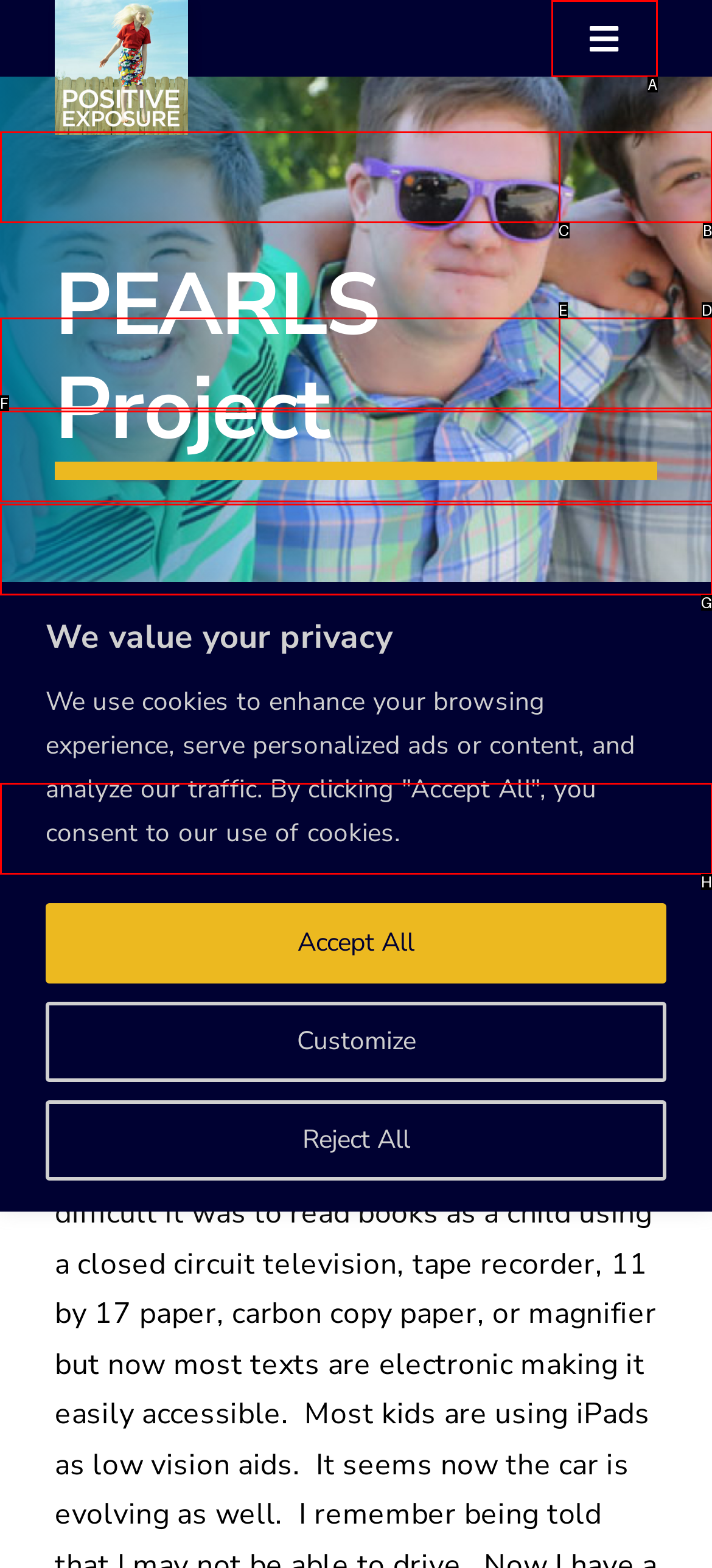Determine which UI element matches this description: Donate
Reply with the appropriate option's letter.

H